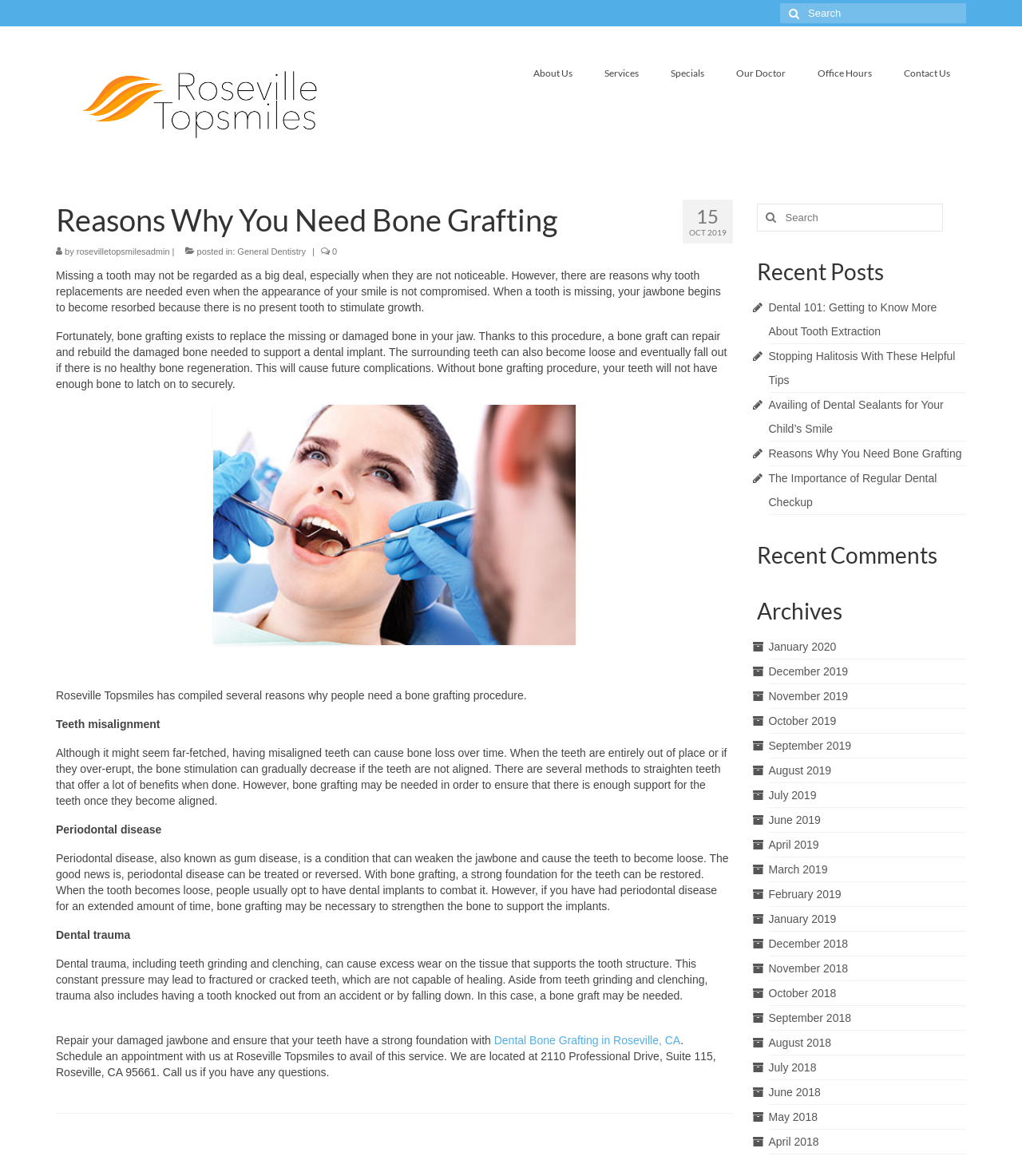What is the purpose of bone grafting?
Provide a short answer using one word or a brief phrase based on the image.

Replace missing or damaged bone